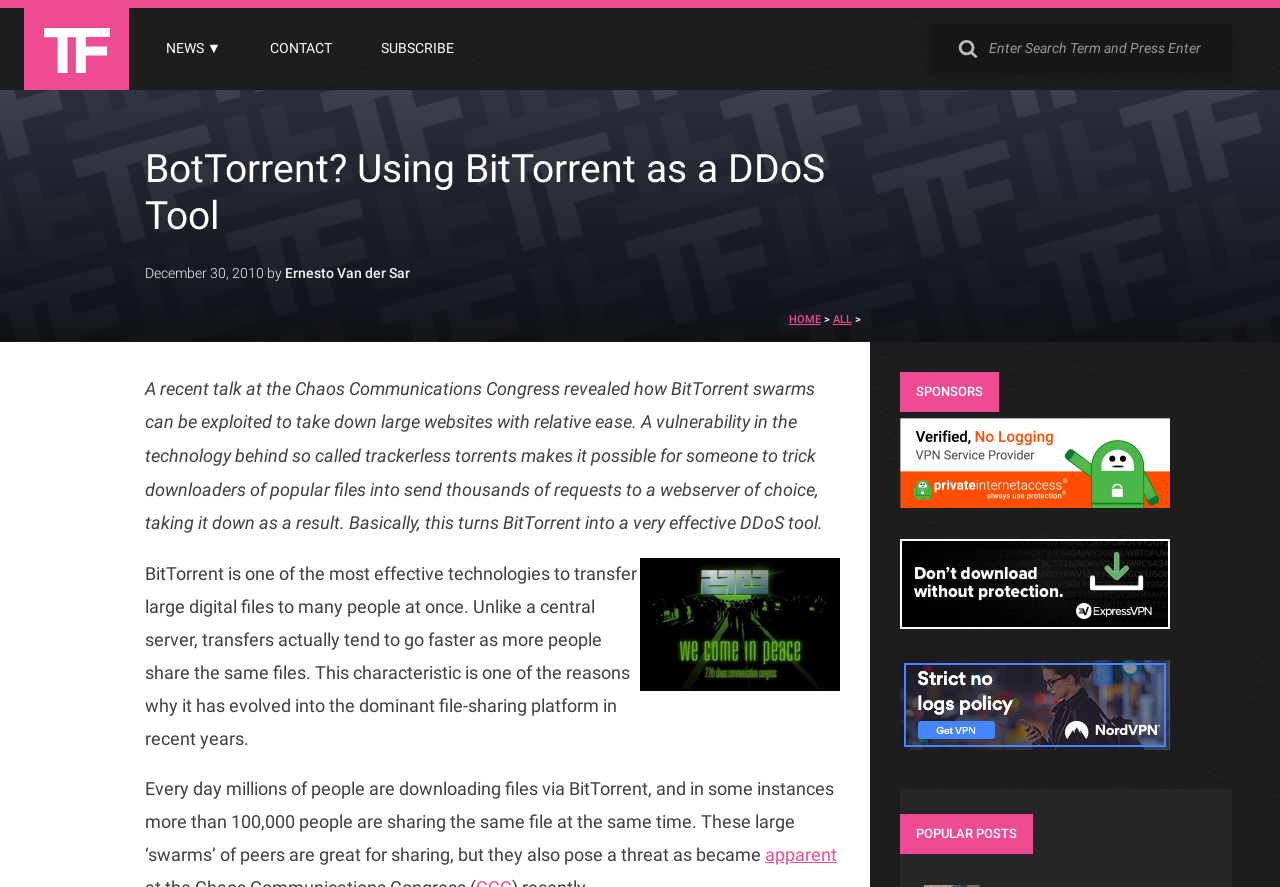Please provide a short answer using a single word or phrase for the question:
What is the purpose of BitTorrent?

Transfer large digital files